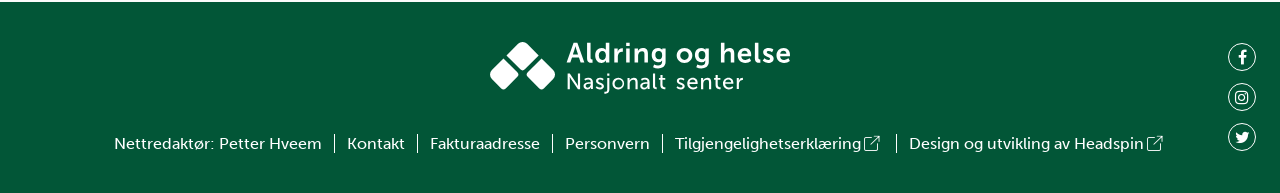Pinpoint the bounding box coordinates of the area that must be clicked to complete this instruction: "go to the front page".

[0.383, 0.217, 0.617, 0.485]